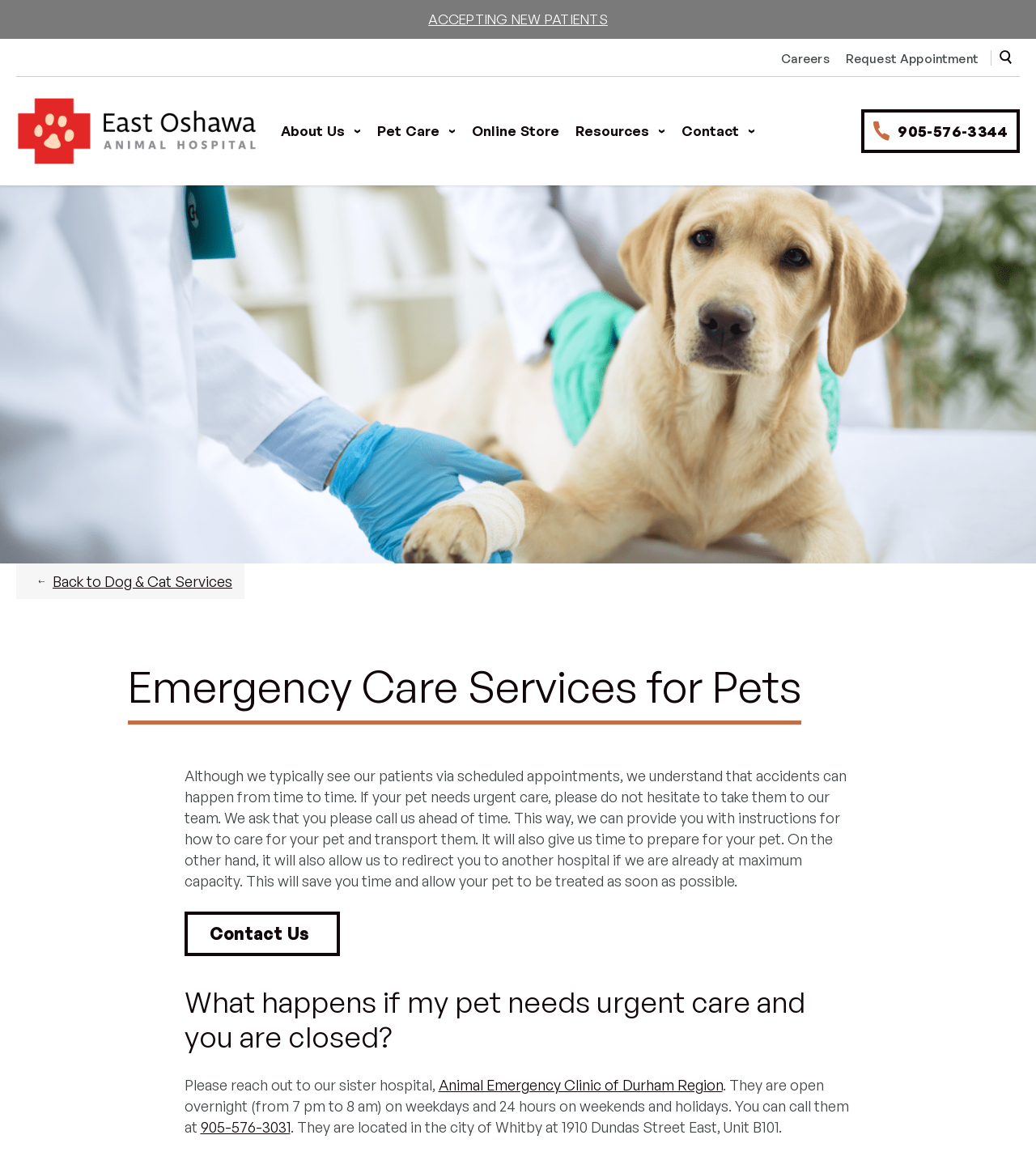Answer the following query with a single word or phrase:
What are the hours of operation for the Animal Emergency Clinic of Durham Region?

Overnight on weekdays, 24 hours on weekends and holidays